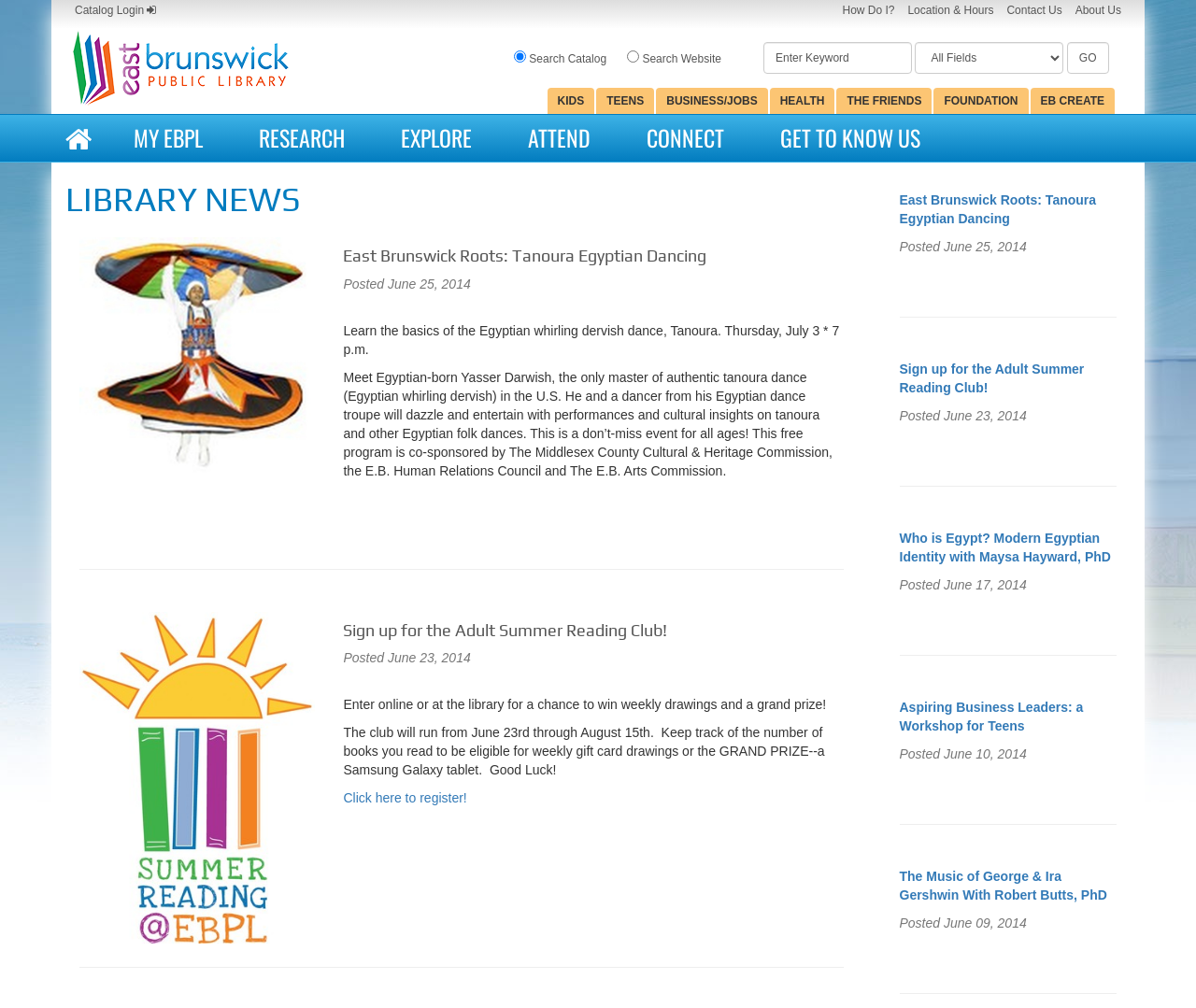Please analyze the image and give a detailed answer to the question:
What is the name of the library?

I inferred this answer by looking at the root element's text, which is 'East Brunswick Public Library | East Brunswick Public Library News'. The first part of the text is likely the name of the library.